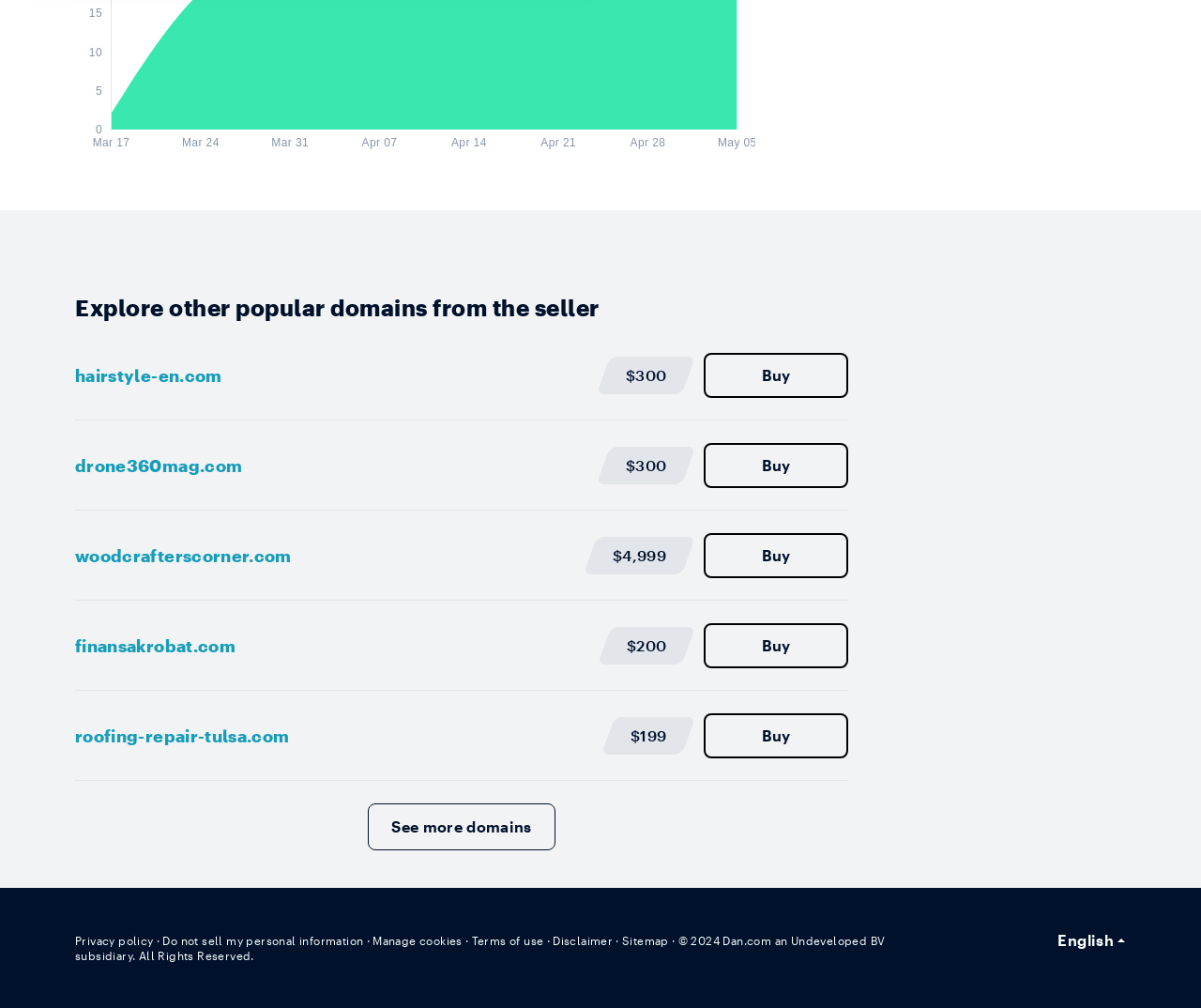Locate the bounding box coordinates of the clickable area to execute the instruction: "See more domains". Provide the coordinates as four float numbers between 0 and 1, represented as [left, top, right, bottom].

[0.306, 0.797, 0.462, 0.844]